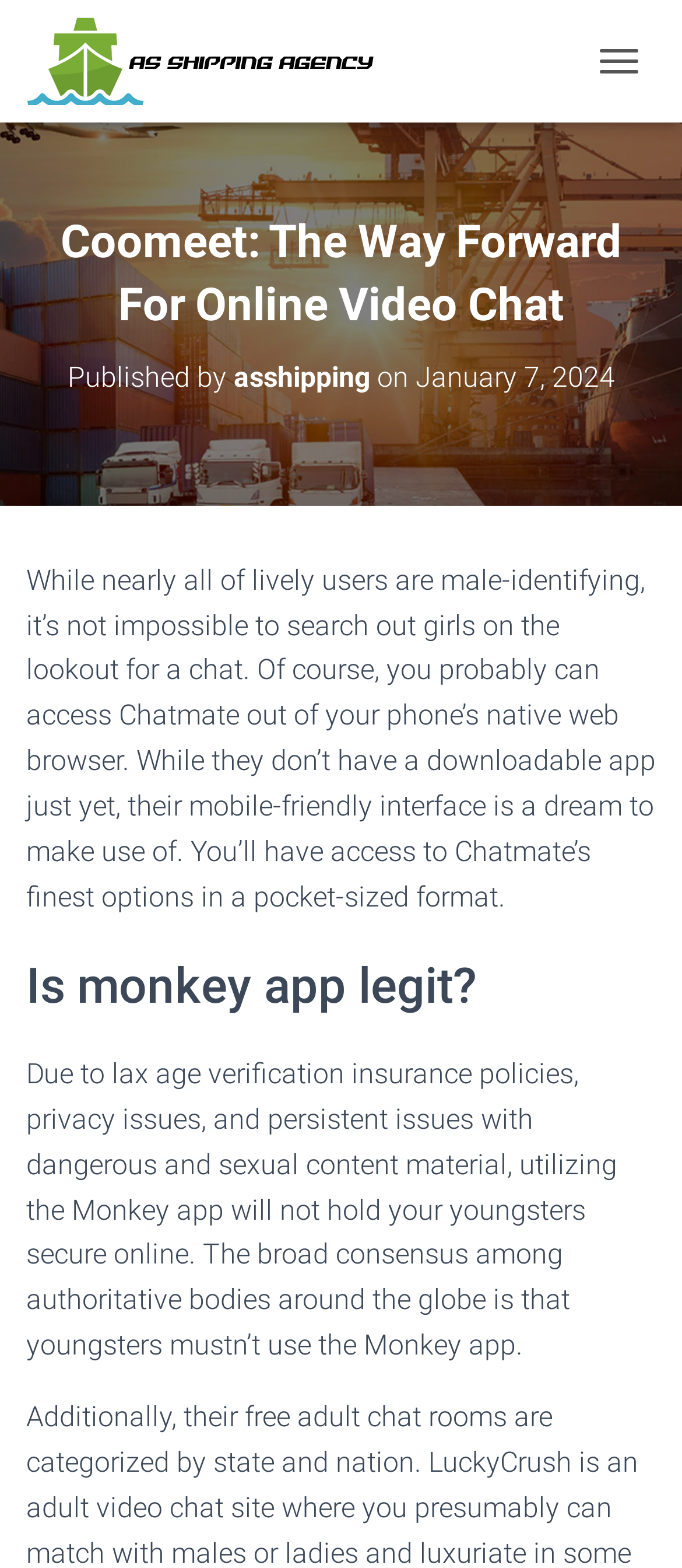Is the Monkey app legit for kids?
Based on the image, answer the question with a single word or brief phrase.

No